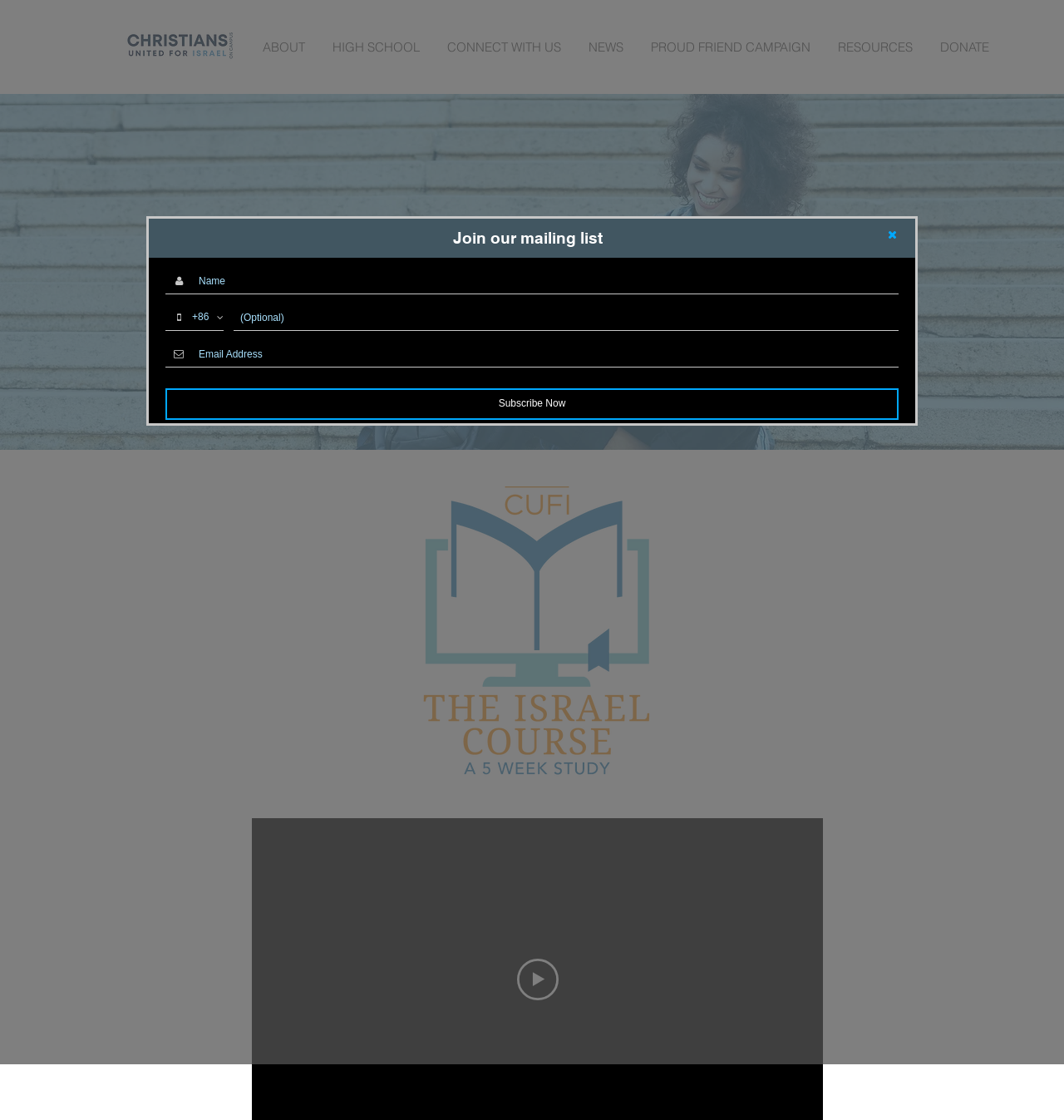Respond with a single word or short phrase to the following question: 
What is the purpose of the button 'Play video'?

Play a video